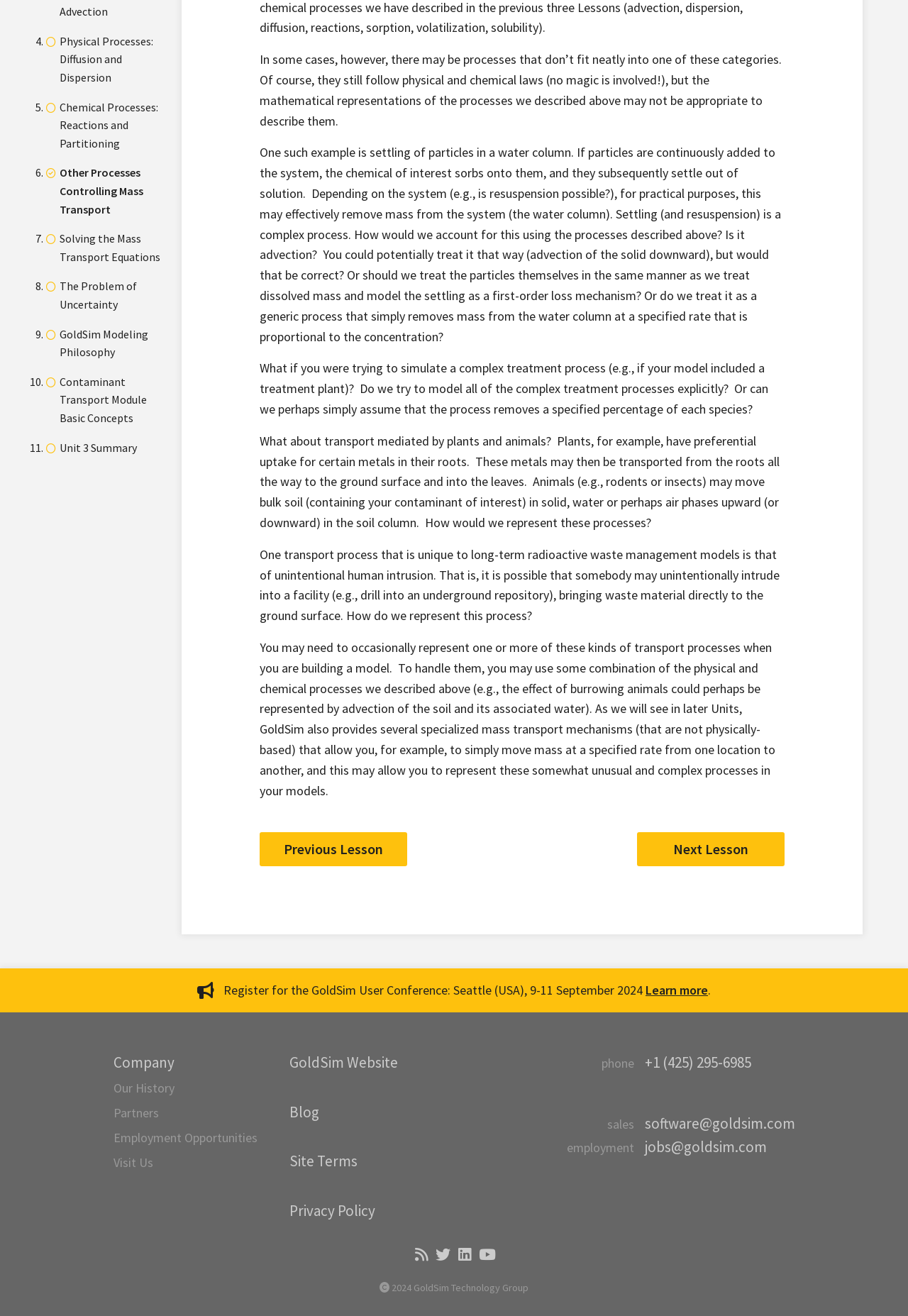Predict the bounding box coordinates of the UI element that matches this description: "Unit 3 Summary". The coordinates should be in the format [left, top, right, bottom] with each value between 0 and 1.

[0.066, 0.335, 0.151, 0.346]